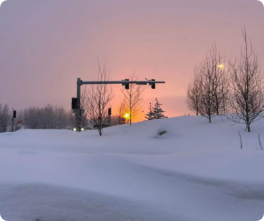Craft a thorough explanation of what is depicted in the image.

This serene winter landscape captures a snowy scene during dusk in Anchorage, Alaska. The foreground is blanketed in pristine, untouched snow, creating a soft, undulating texture that reflects the gentle light. In the background, various trees stand silhouetted against a sky awash with hues of purple and orange, suggesting the promise of a beautiful sunset. A traffic signal stands prominently on the left, adding a hint of urban life to the tranquil natural setting. The overall atmosphere is peaceful, evoking a sense of wonder at the beauty of winter evenings in this Alaskan locale.